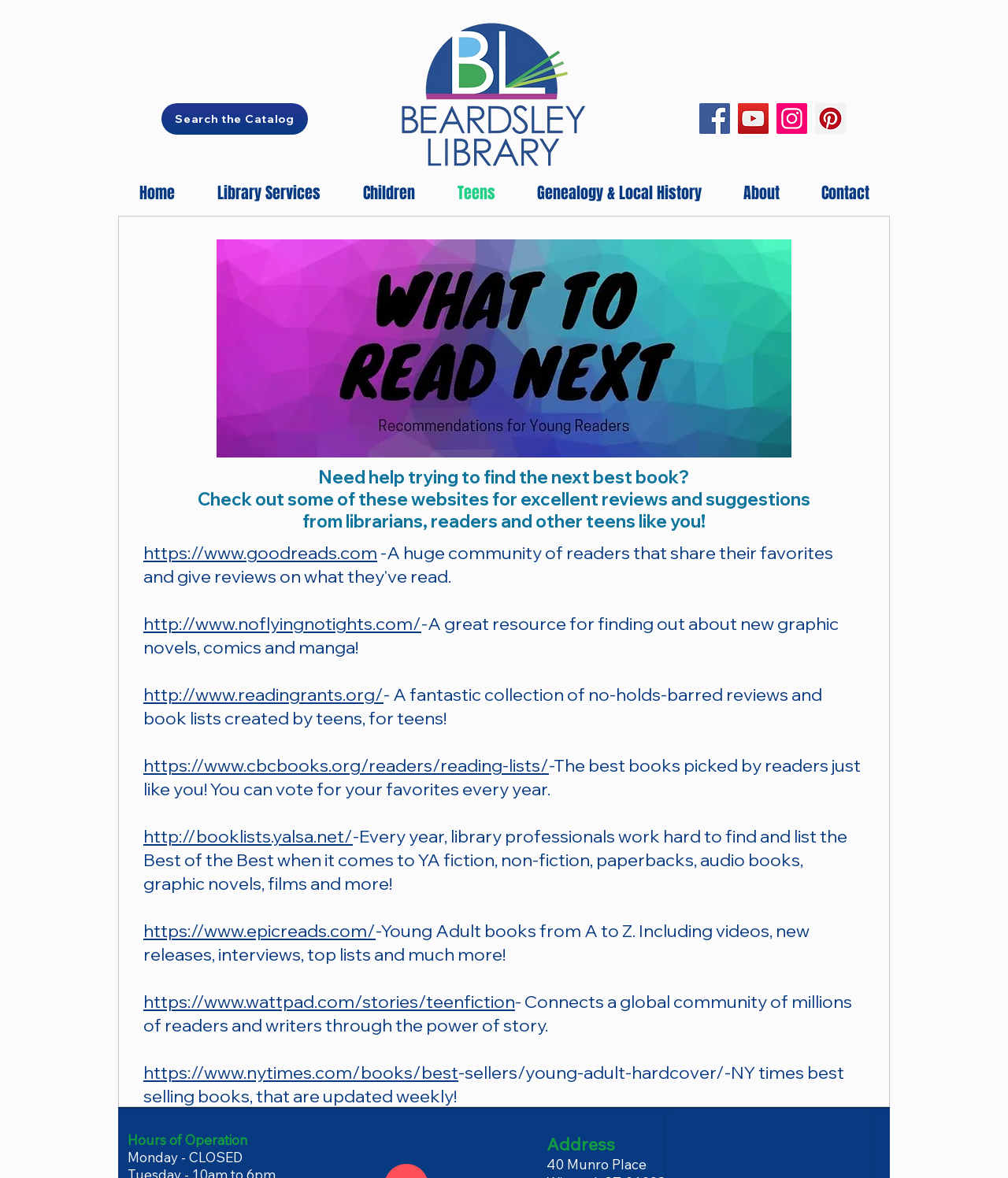Give a one-word or short phrase answer to the question: 
What is the social media platform with a YouTube icon?

YouTube